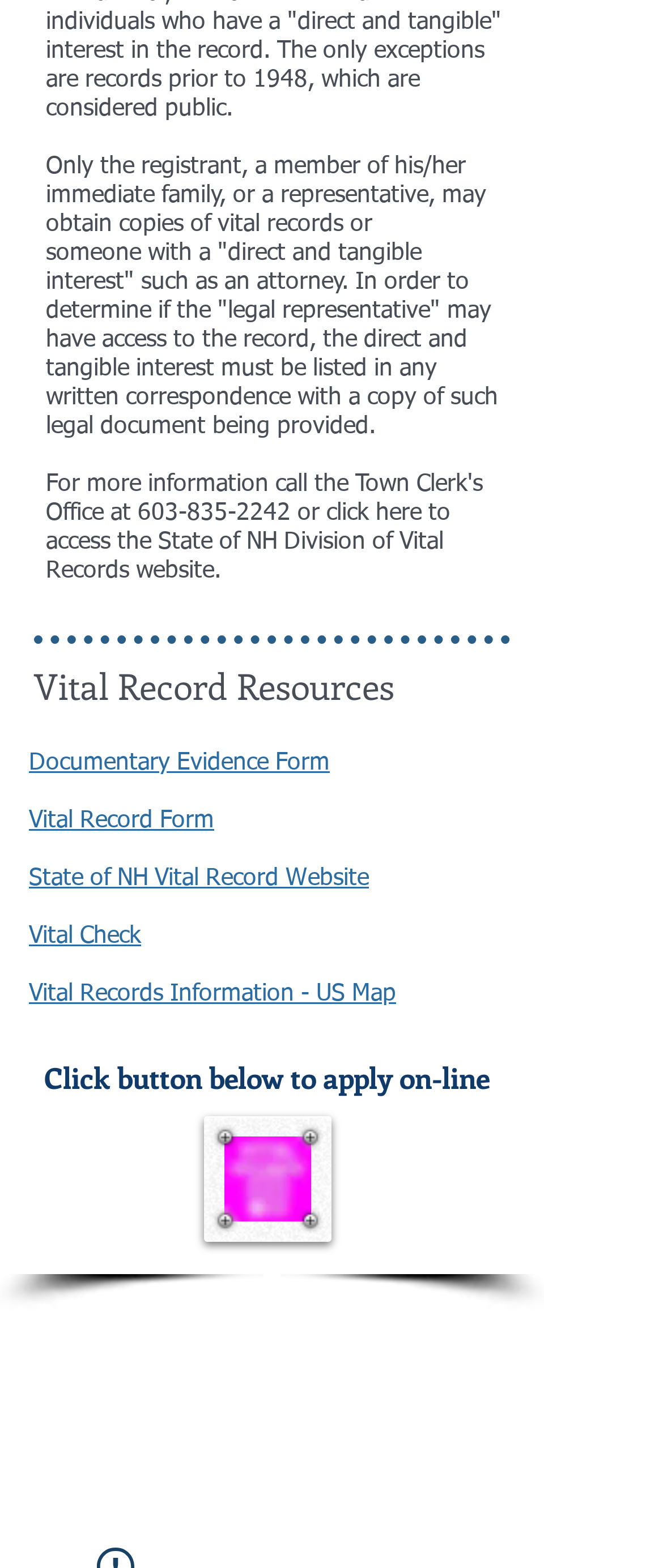What is the fax number of the Town Clerk/Tax Collector? Please answer the question using a single word or phrase based on the image.

603-835-2178